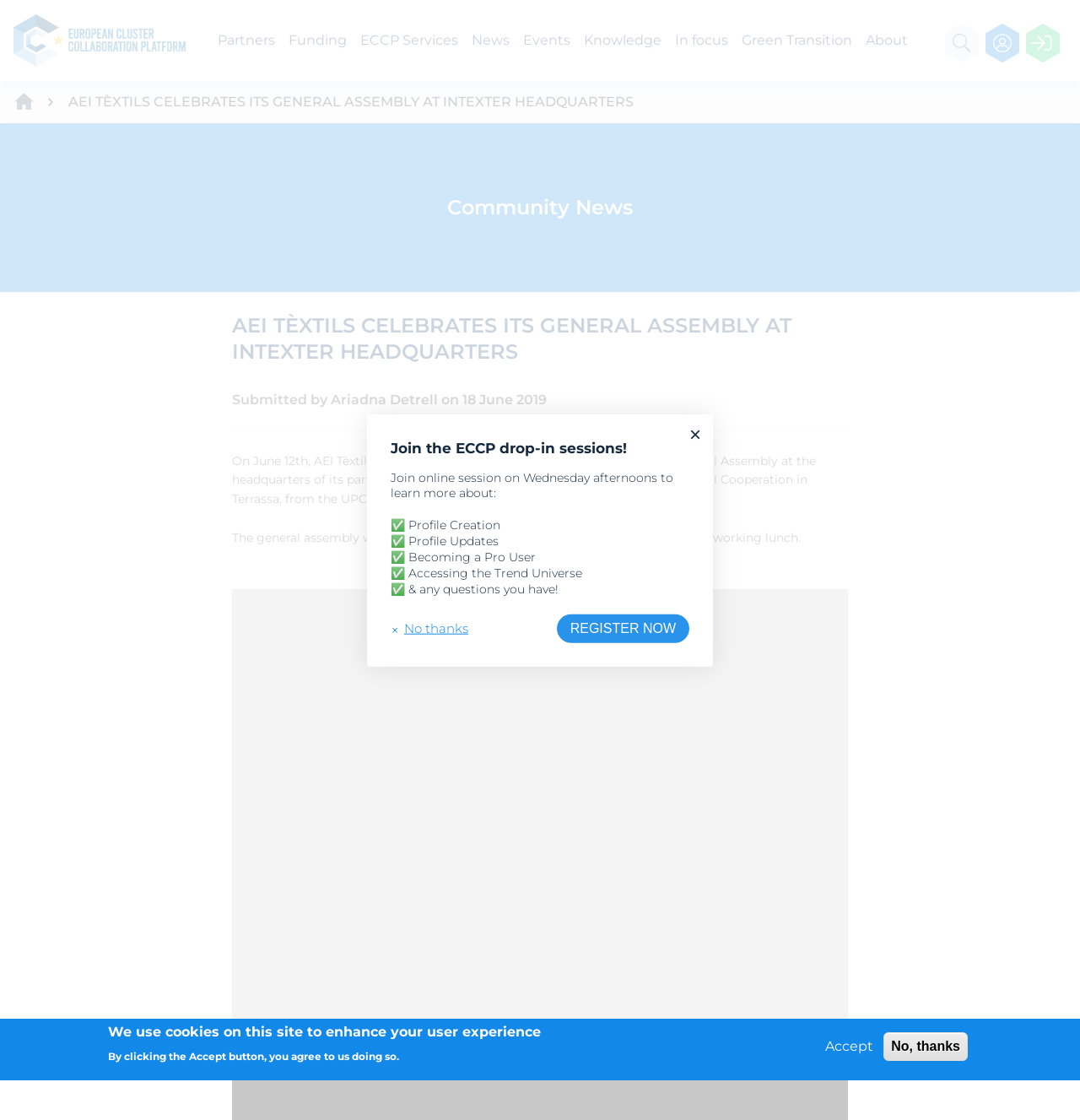Use a single word or phrase to answer the following:
What is the name of the cluster that held its 11th General Assembly?

AEI TÈXTILS